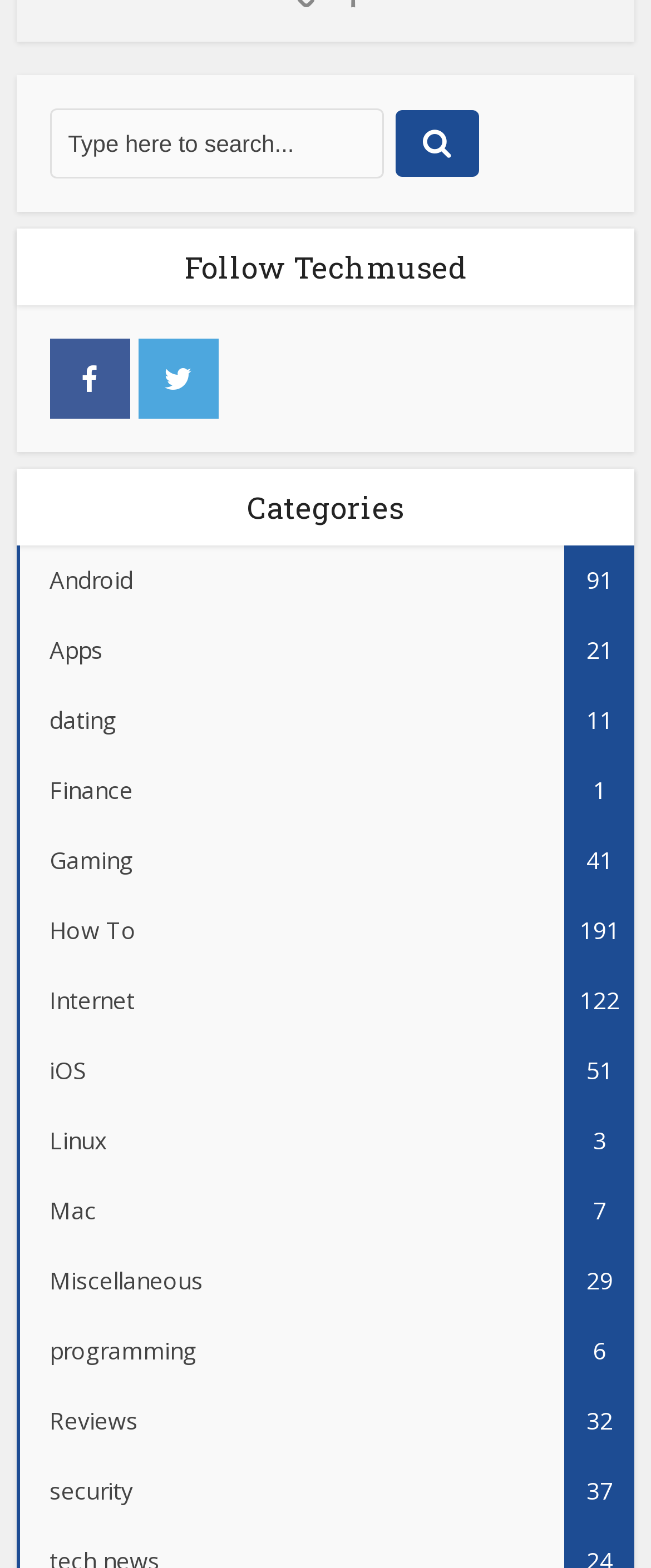Given the following UI element description: "How To191", find the bounding box coordinates in the webpage screenshot.

[0.025, 0.571, 0.975, 0.616]